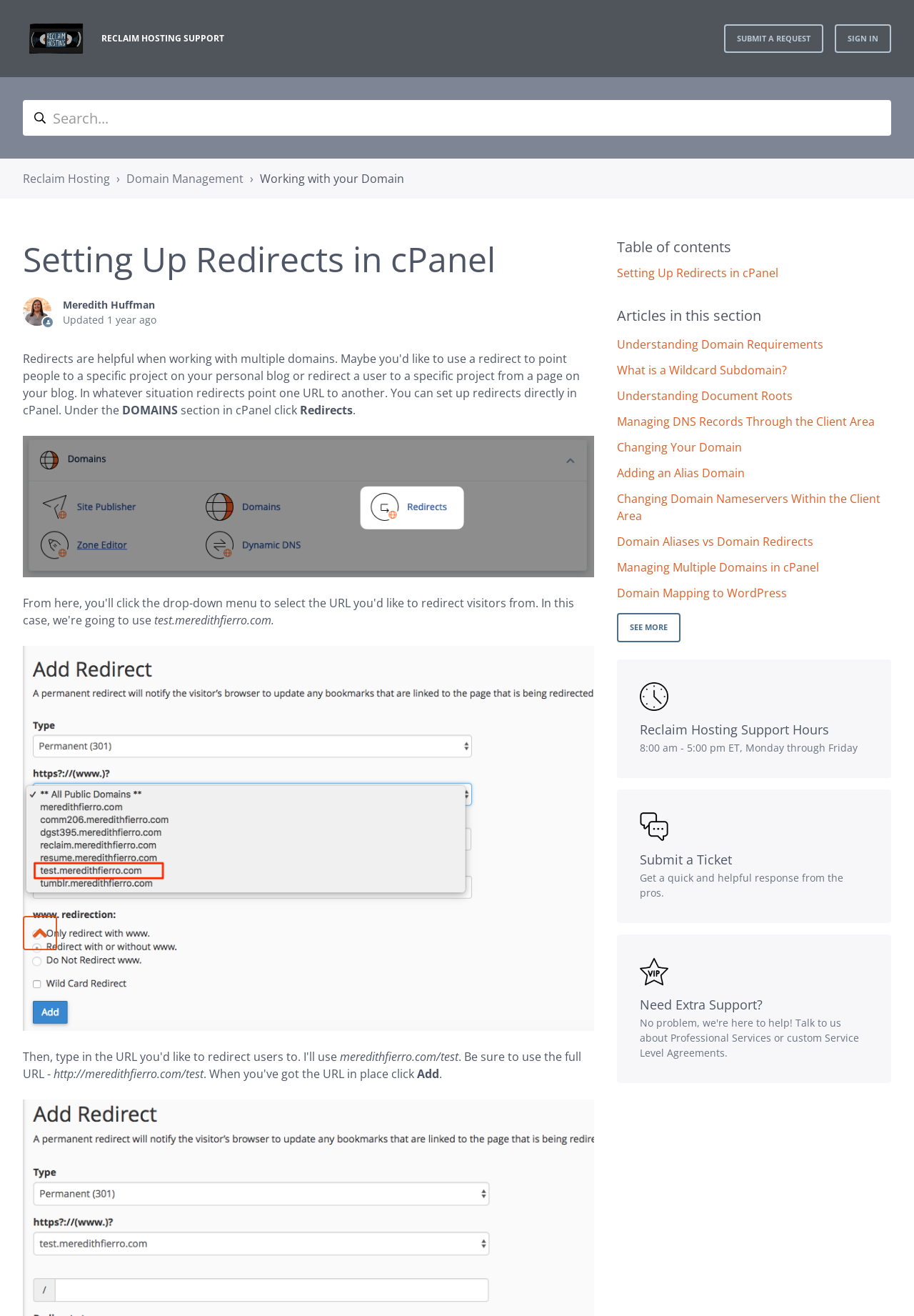Utilize the information from the image to answer the question in detail:
What is the purpose of the 'SIGN IN' button?

I inferred the purpose of the 'SIGN IN' button by its location and text content, which suggests that it is used to authenticate users and grant access to restricted areas of the website.